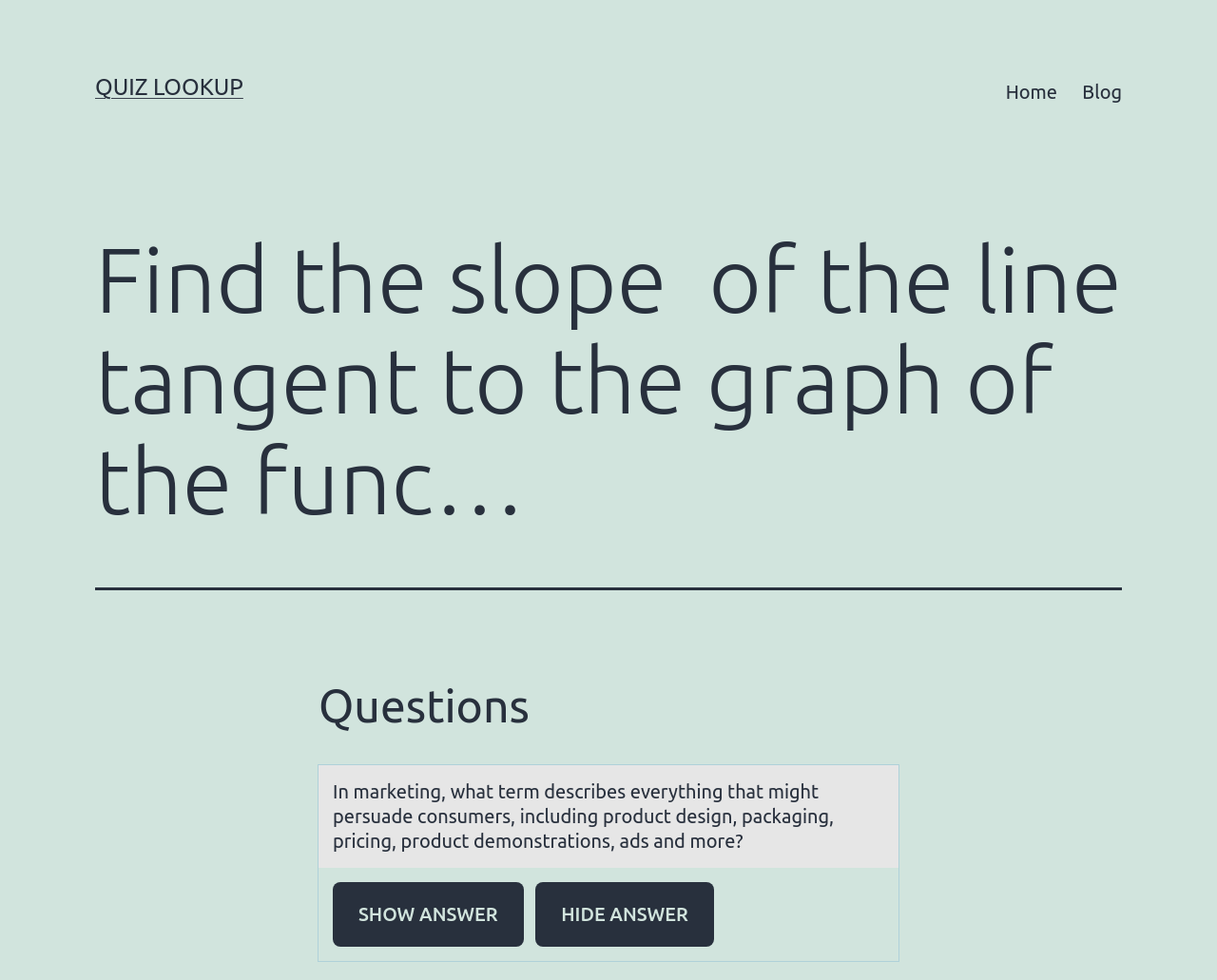Generate a comprehensive description of the contents of the webpage.

The webpage appears to be a quiz or educational resource page. At the top left, there is a link to "QUIZ LOOKUP". To the right of this link, there is a primary navigation menu with two links: "Home" and "Blog". 

Below the navigation menu, there is a large header section that spans the width of the page. This section contains a heading that reads "Find the slope of the line tangent to the graph of the func…", which is likely the title of the quiz or question being presented.

Further down the page, there are three sections. The first section is a heading that reads "Questions". Below this, there is a question that asks "In marketing, what term describes everything that might persuade consumers, including product design, packaging, pricing, product demonstrations, ads and more?".

To the right of the question, there are two buttons: "SHOW ANSWER" and "HIDE ANSWER", which suggest that the answer to the question is hidden by default and can be revealed by clicking the "SHOW ANSWER" button.